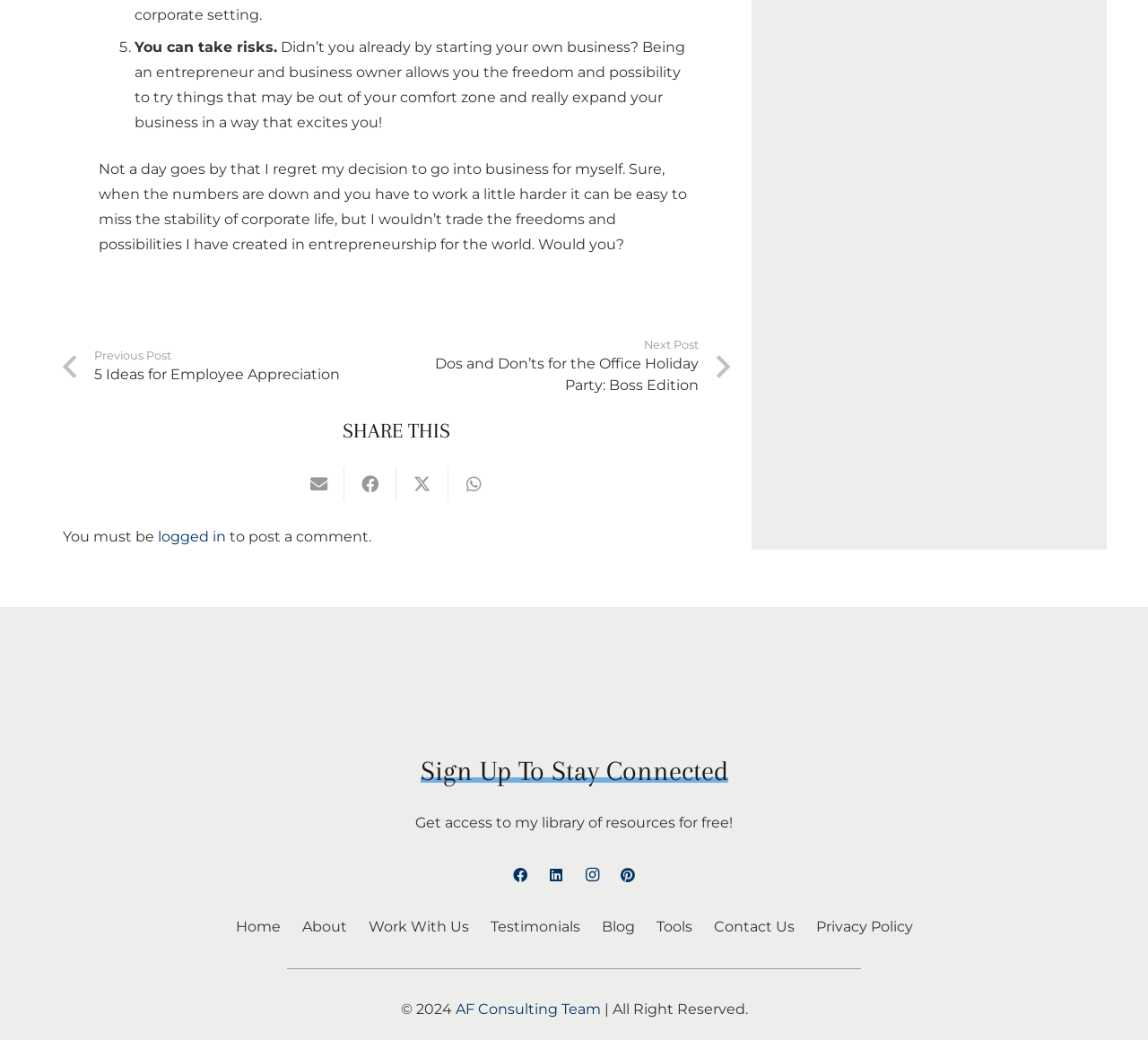Analyze the image and deliver a detailed answer to the question: How many social media platforms are linked at the bottom of the page?

I counted the number of social media links at the bottom of the page, which are Facebook, LinkedIn, Instagram, Pinterest, and Twitter, and found that there are 5 in total.